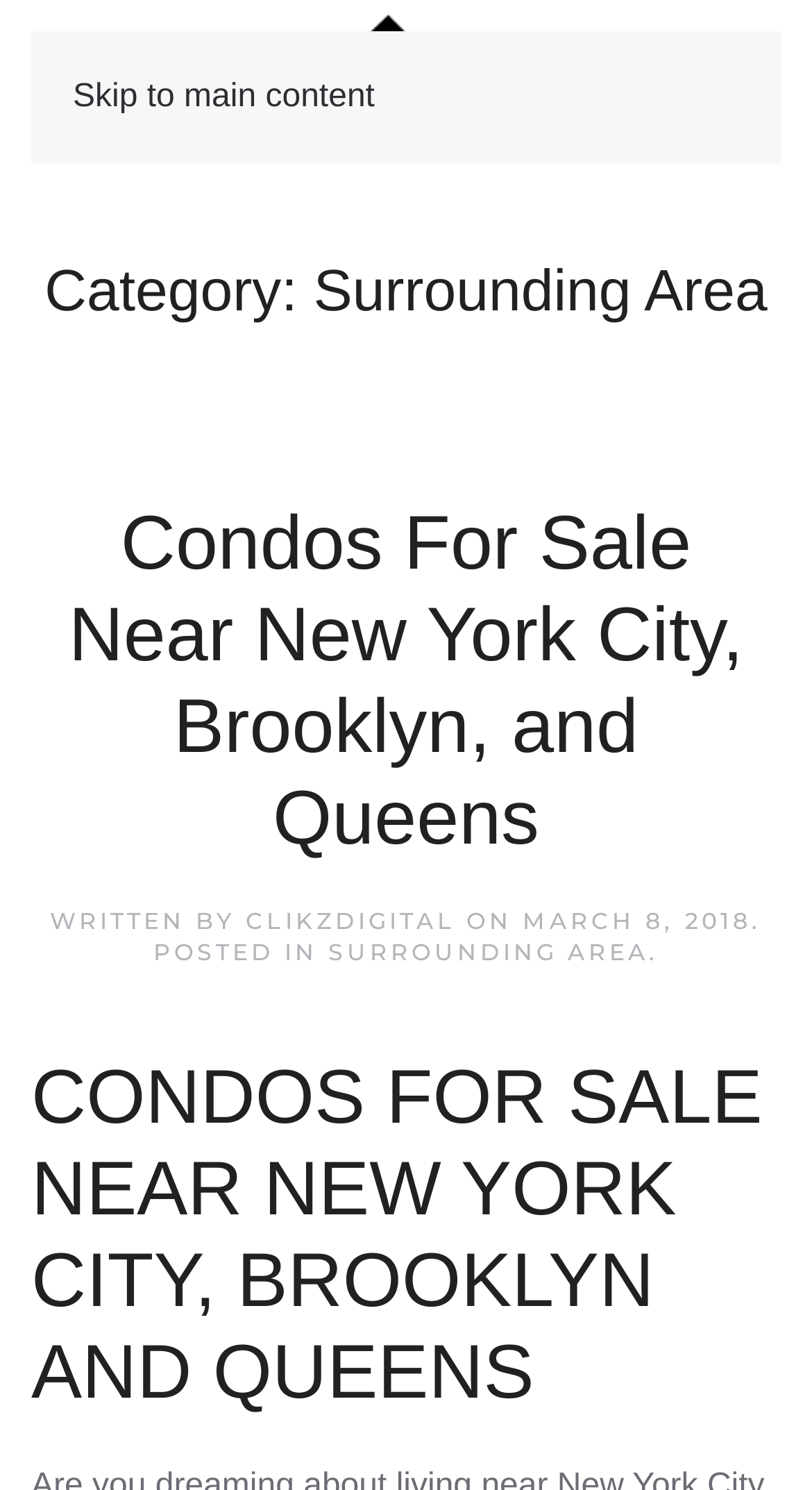Describe the entire webpage, focusing on both content and design.

The webpage is about the surrounding area of M&M Development LLC. At the top left corner, there is a button to open the menu, accompanied by a small image. Next to it, on the top right corner, there is a link to go back to the home page, accompanied by an image with the text "M&M". 

Below the top navigation bar, there is a heading that categorizes the content as "Surrounding Area". Under this heading, there is a subheading that describes condos for sale near New York City, Brooklyn, and Queens. This subheading is a link that can be clicked. 

To the right of the subheading, there is a section that displays the author information, including the text "WRITTEN BY", a link to "CLIKZDIGITAL", and the date "MARCH 8, 2018". Below this section, there is another heading that repeats the same description of condos for sale near New York City, Brooklyn, and Queens.